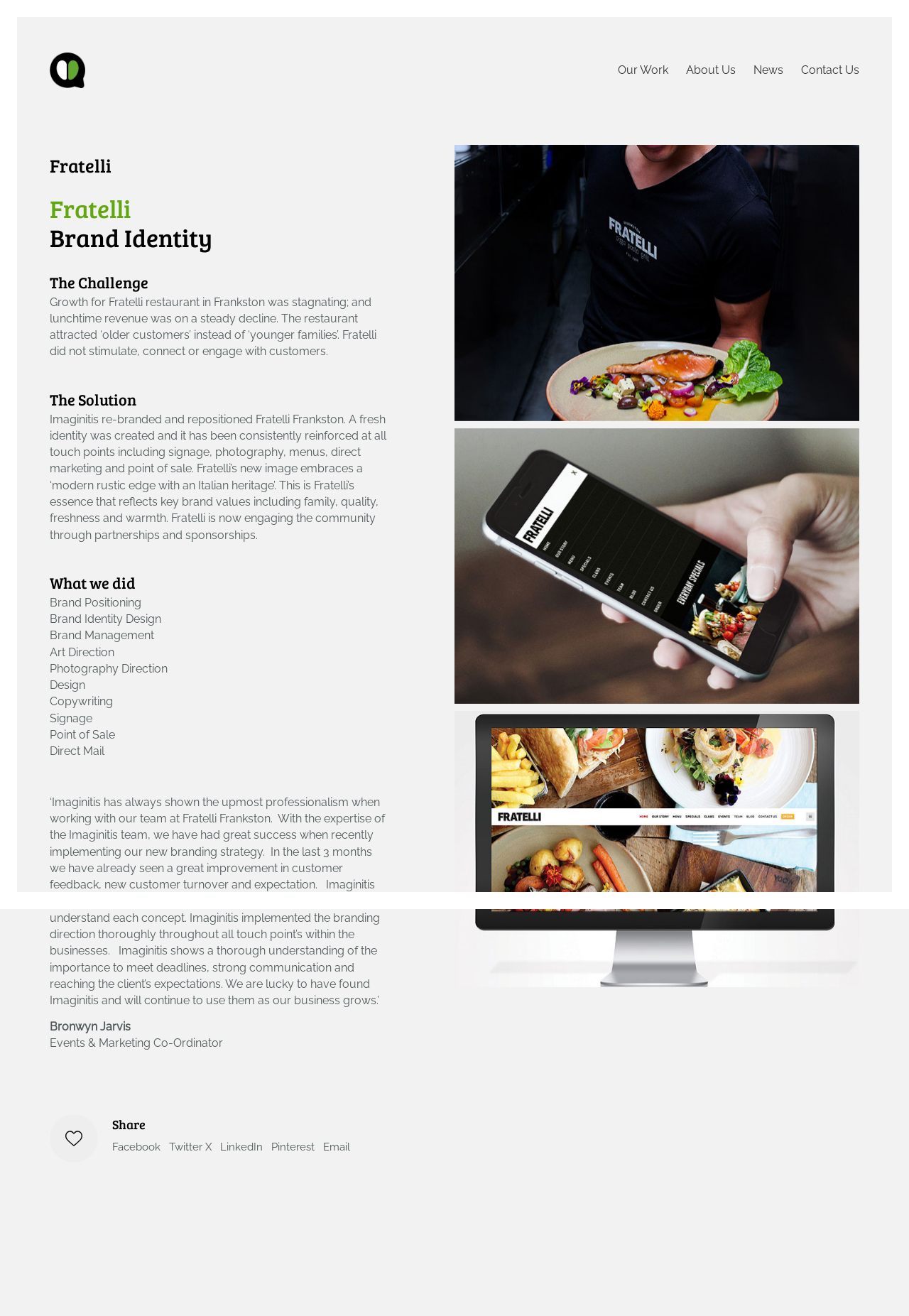Please locate the bounding box coordinates of the element that needs to be clicked to achieve the following instruction: "Click on the 'About Us' link". The coordinates should be four float numbers between 0 and 1, i.e., [left, top, right, bottom].

[0.755, 0.047, 0.809, 0.06]